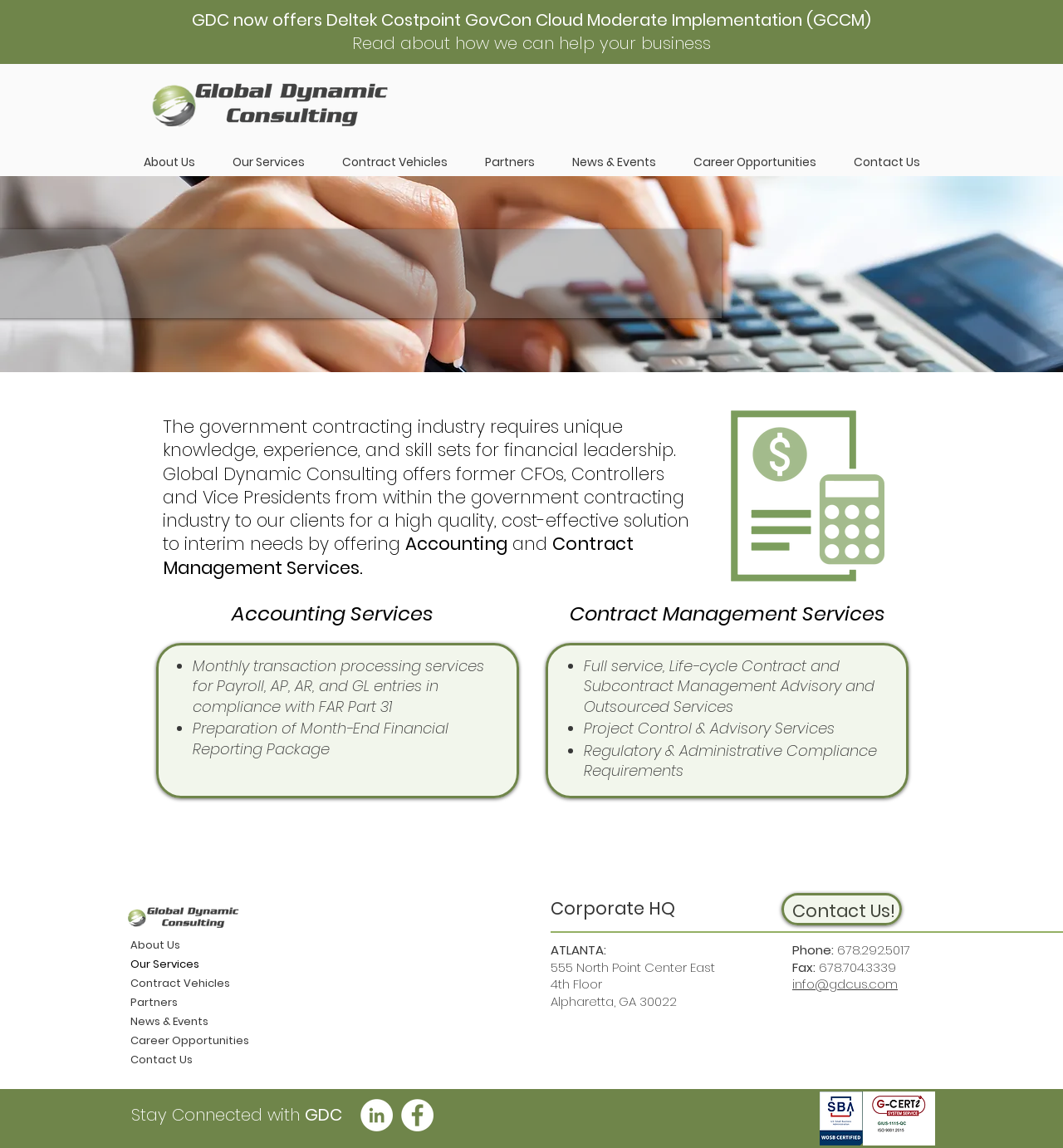Identify the bounding box coordinates of the area that should be clicked in order to complete the given instruction: "View the 'Managed Services' section". The bounding box coordinates should be four float numbers between 0 and 1, i.e., [left, top, right, bottom].

[0.117, 0.198, 0.655, 0.279]